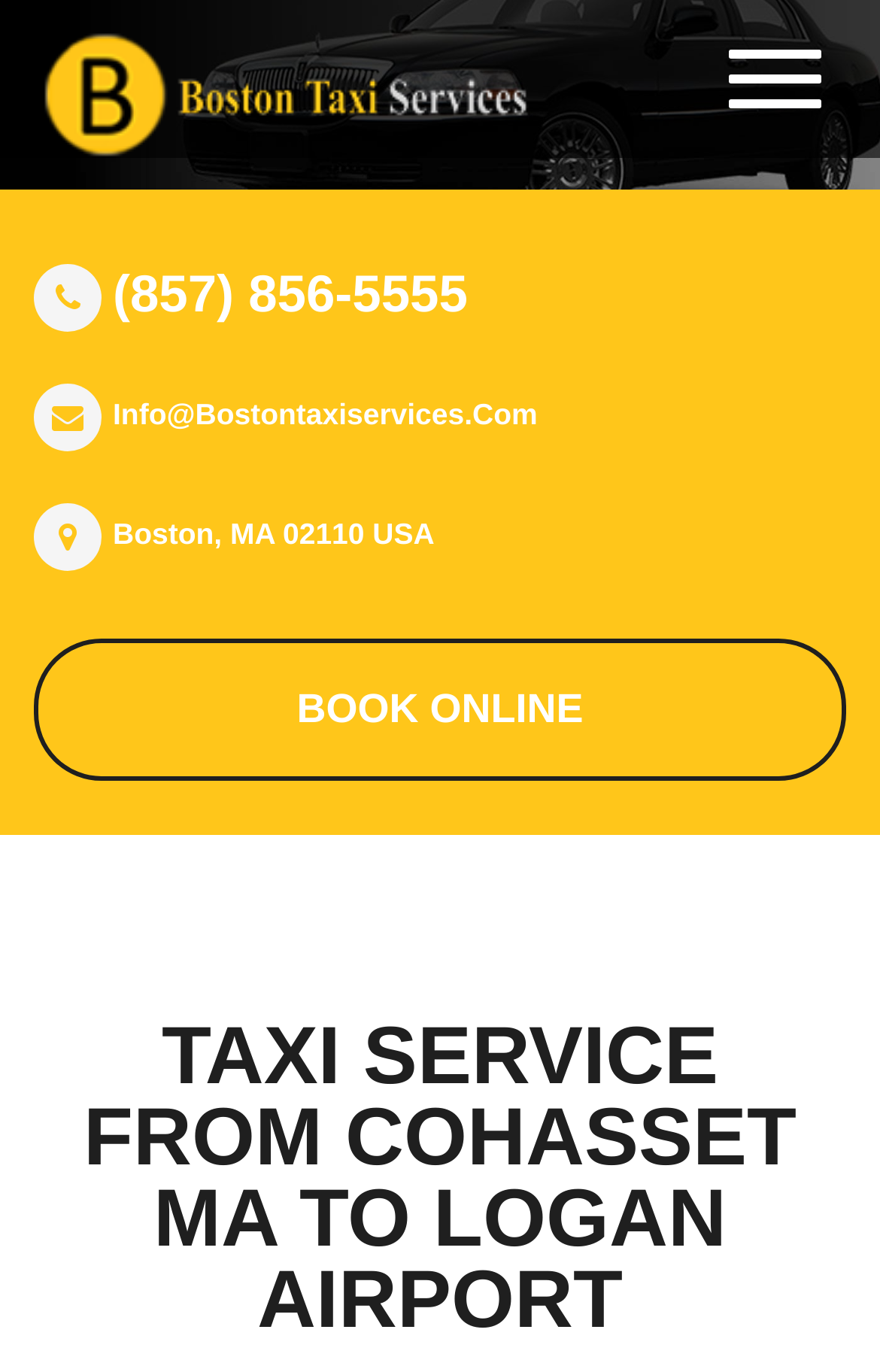What is the logo of Boston Taxi Services?
Use the information from the screenshot to give a comprehensive response to the question.

I found the logo by looking at the image element that contains the text 'Boston Taxi Services'. This is likely the logo of Boston Taxi Services.